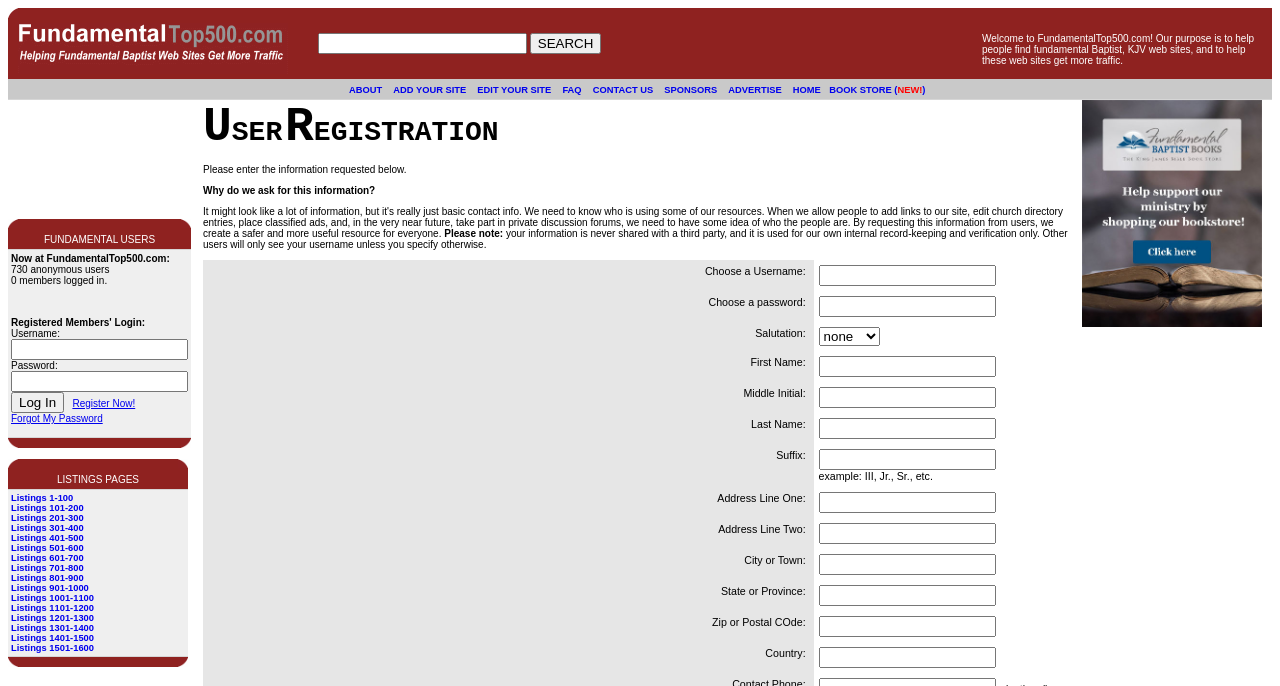Please reply to the following question with a single word or a short phrase:
What is the purpose of this website?

Help people find fundamental Baptist, KJV web sites